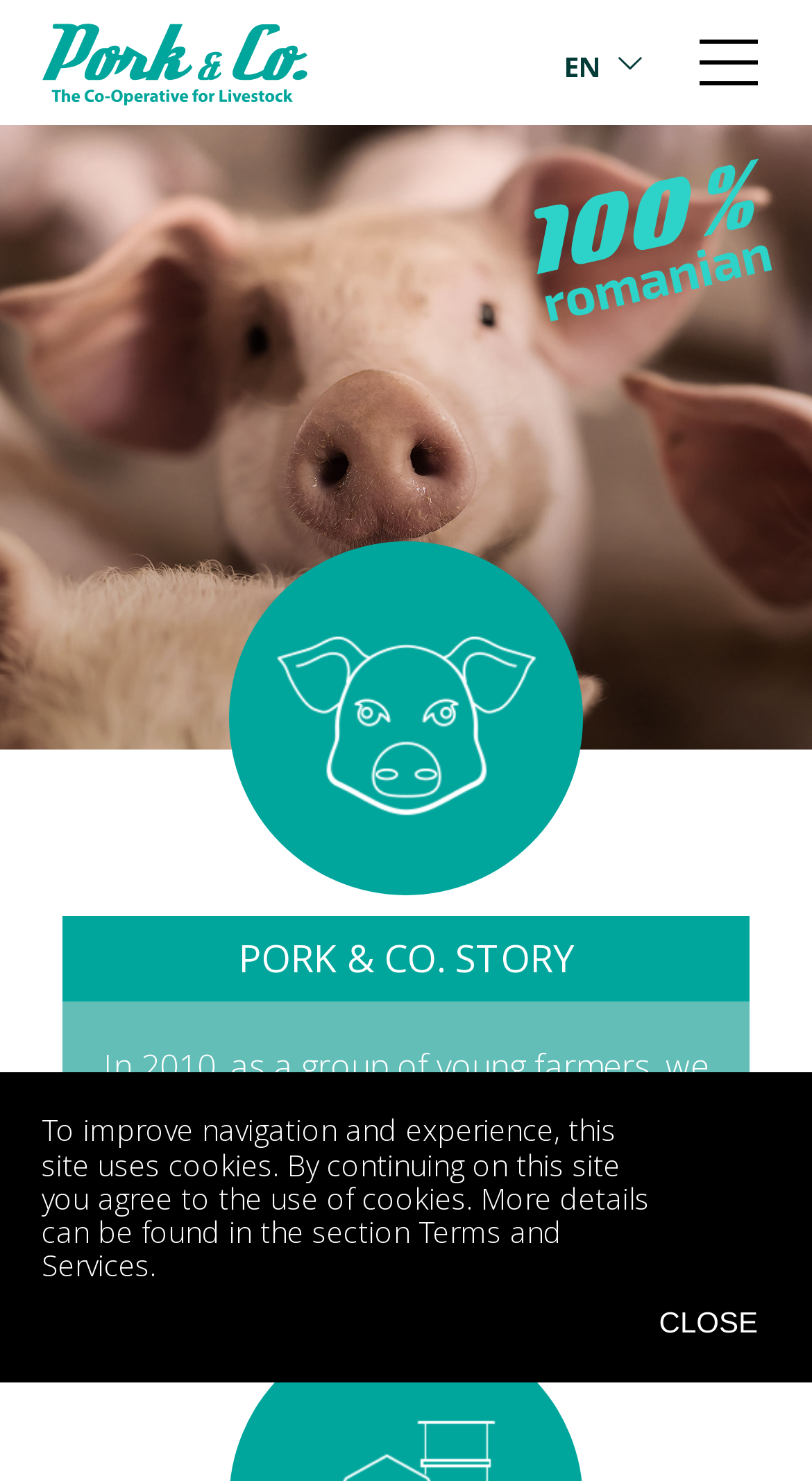What is the purpose of the cooperative started in 2010?
Look at the screenshot and give a one-word or phrase answer.

To become a major player on the Romanian pork market